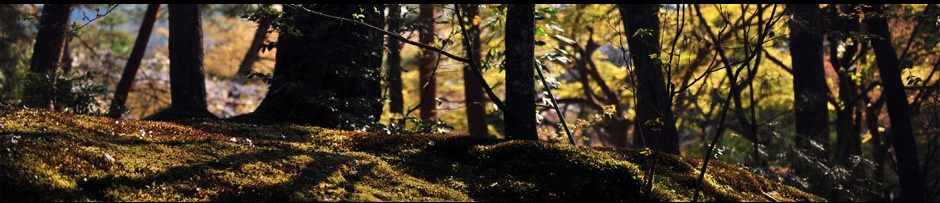What is covering the ground in the image?
Using the visual information, answer the question in a single word or phrase.

Moss